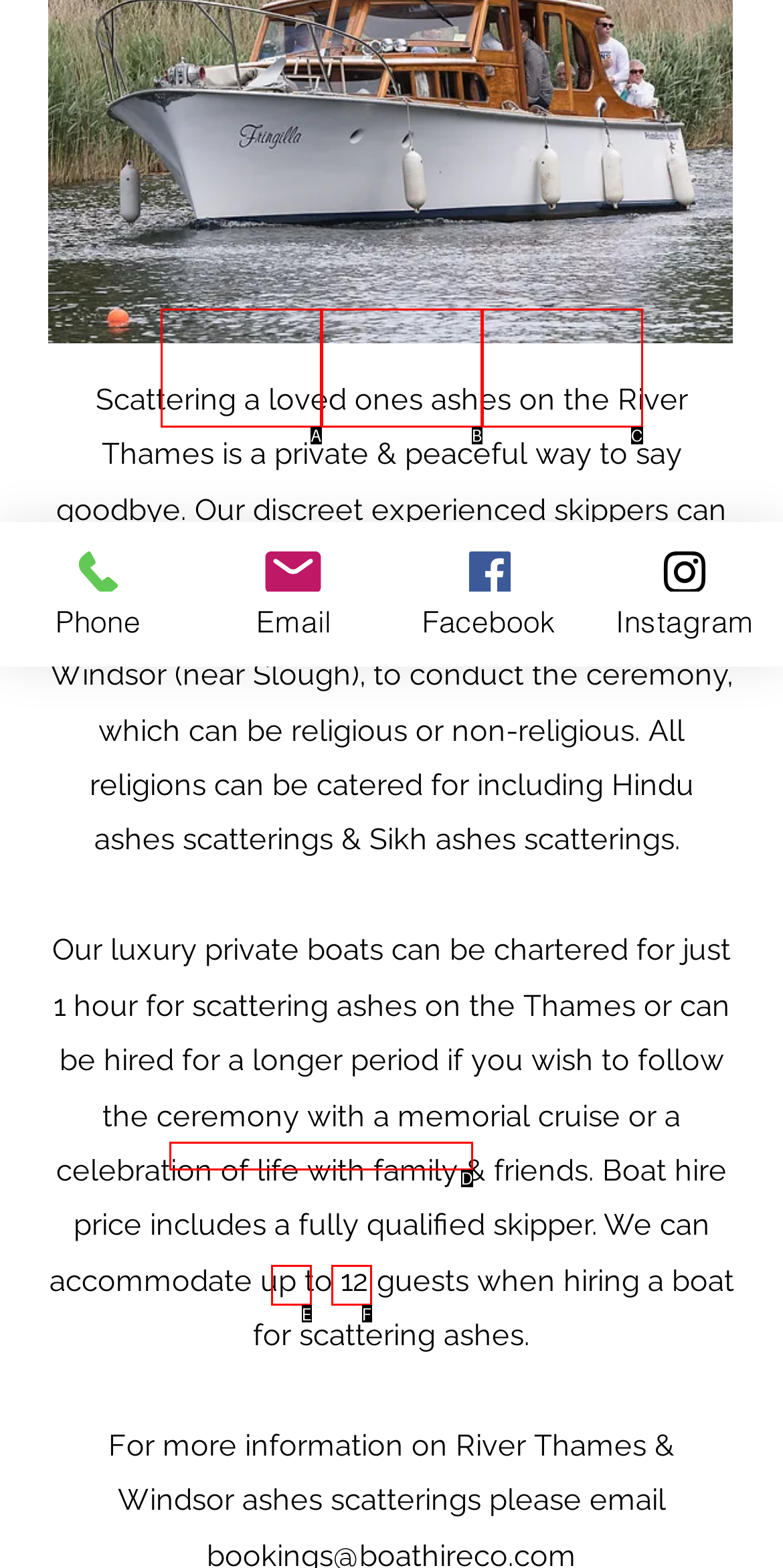With the description: Jeremiah 4:4, find the option that corresponds most closely and answer with its letter directly.

None